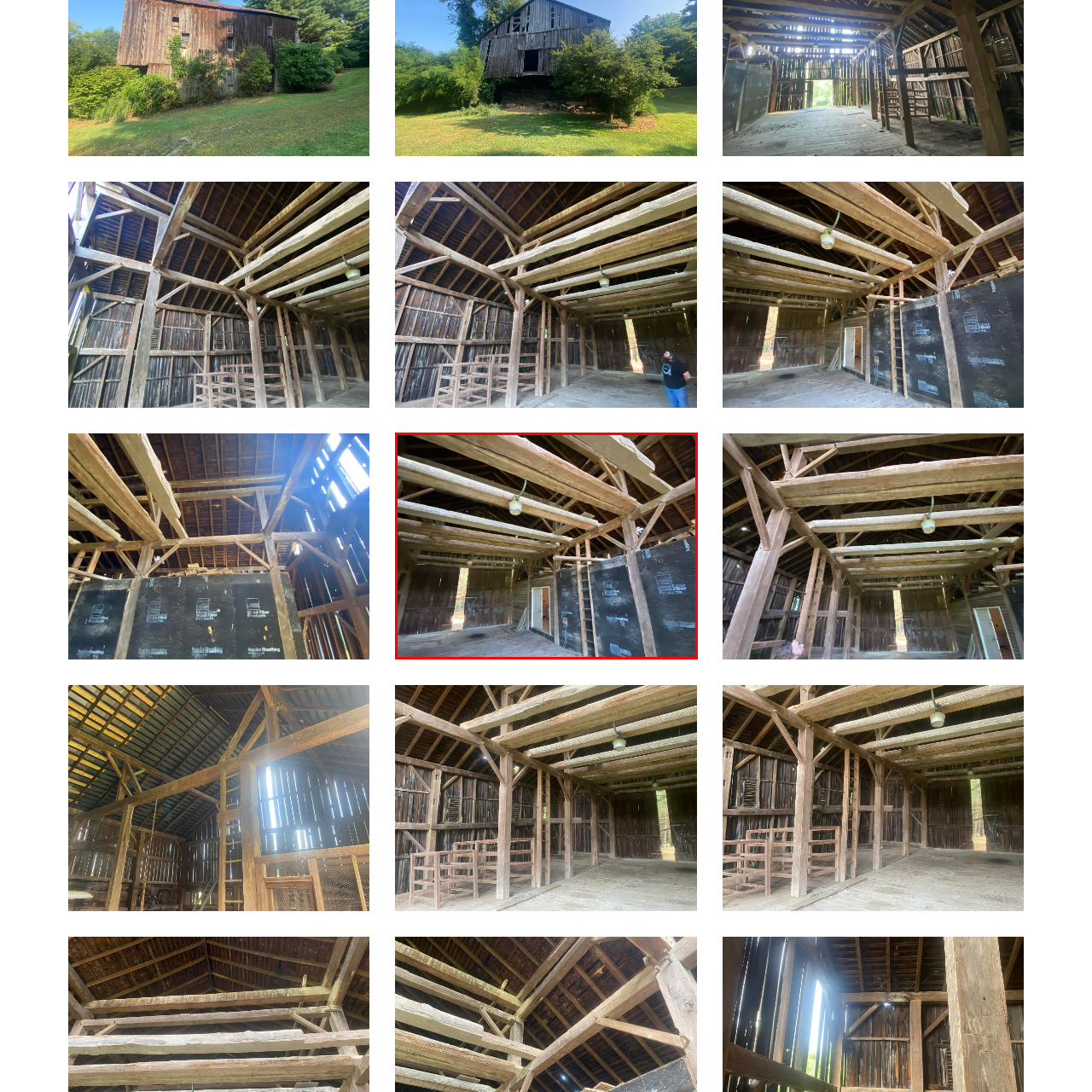Examine the segment of the image contained within the black box and respond comprehensively to the following question, based on the visual content: 
What is the purpose of the ladder in the image?

The ladder is leaning against the vertical surface of the wall, suggesting that it is used to access the loft area, which is likely located above the main floor of the barn.